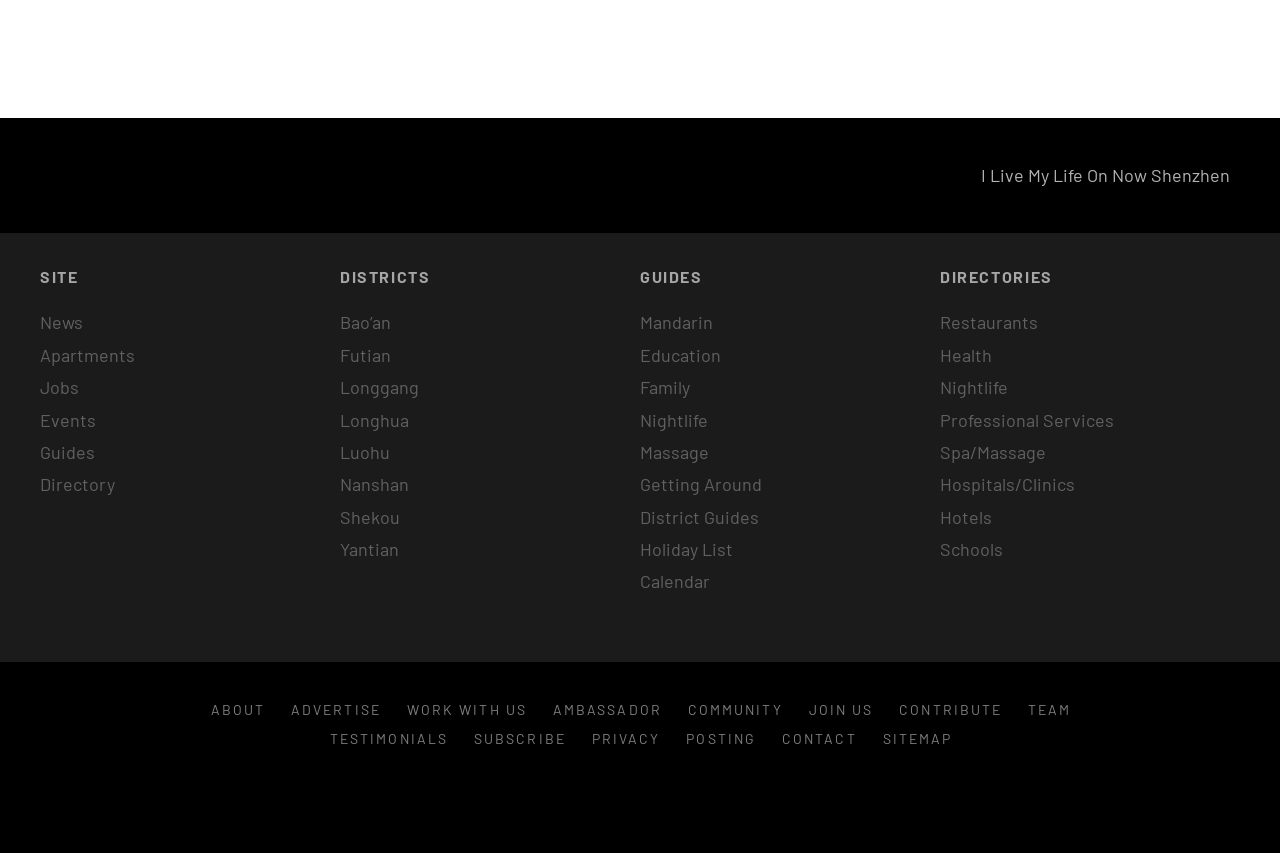Provide the bounding box coordinates of the section that needs to be clicked to accomplish the following instruction: "Subscribe to the newsletter."

[0.359, 0.852, 0.451, 0.886]